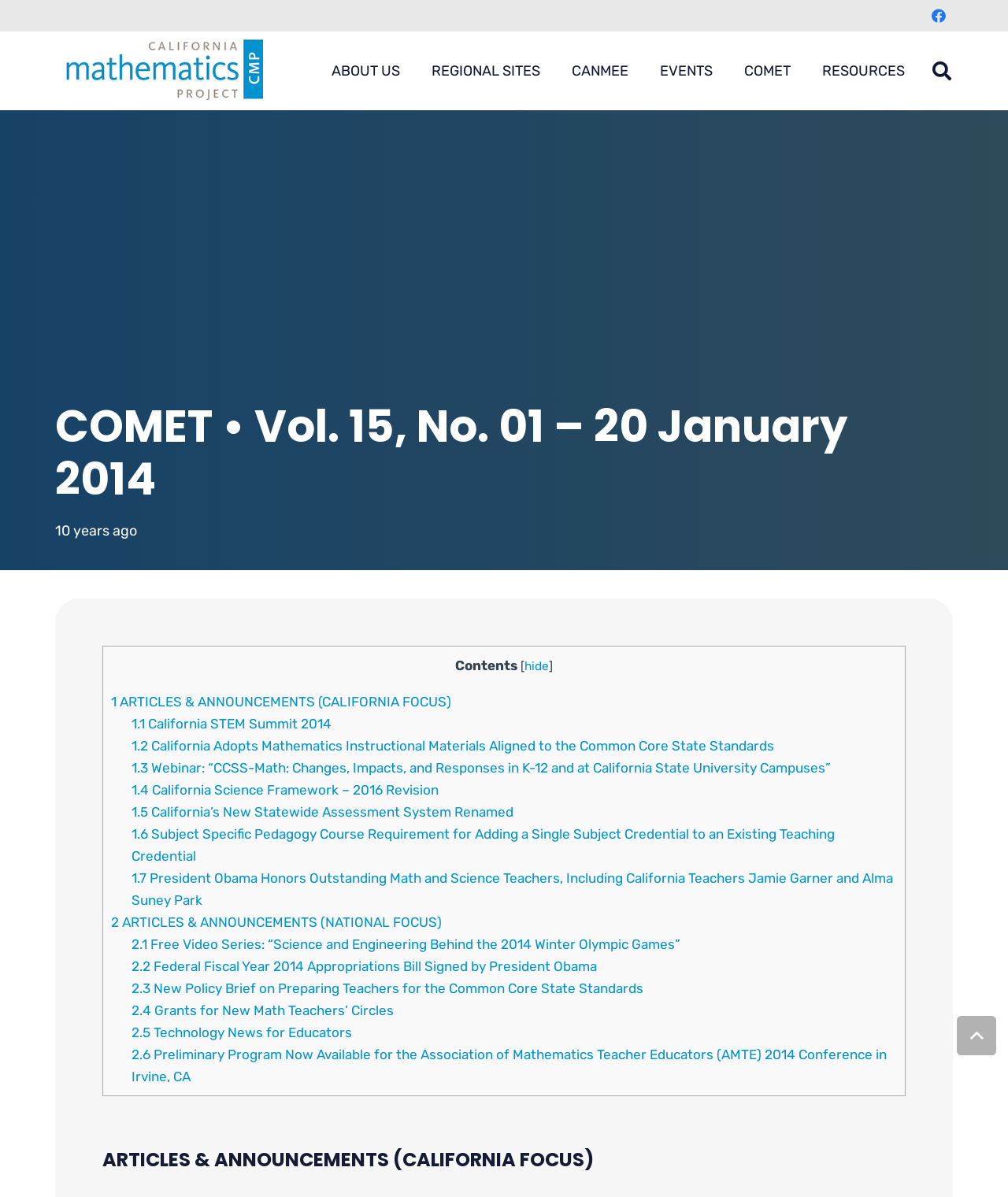Use a single word or phrase to answer the question:
What is the purpose of the 'Search' button?

To search the website